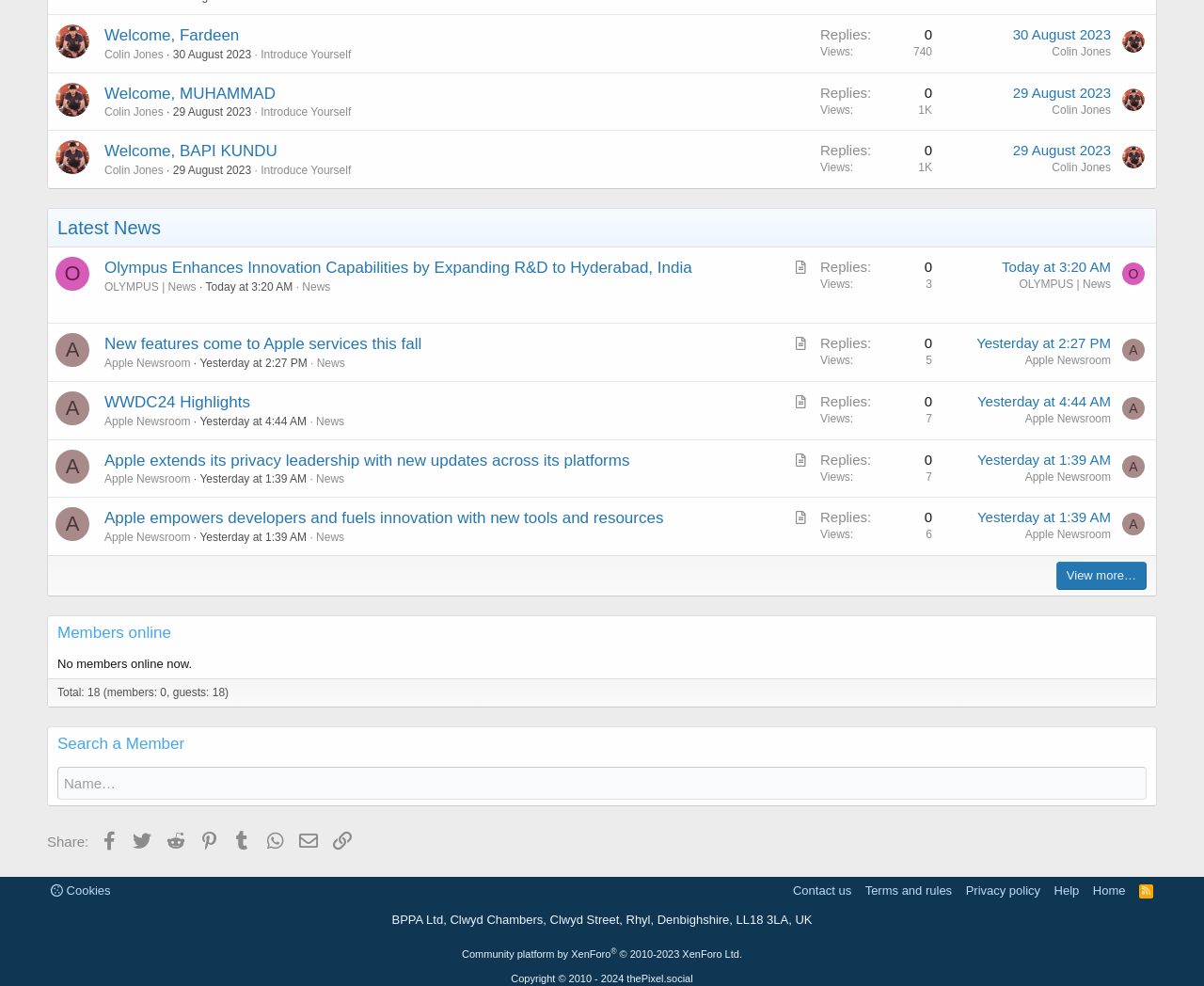Locate the bounding box of the UI element defined by this description: "Yesterday at 1:39 AM". The coordinates should be given as four float numbers between 0 and 1, formatted as [left, top, right, bottom].

[0.812, 0.516, 0.923, 0.533]